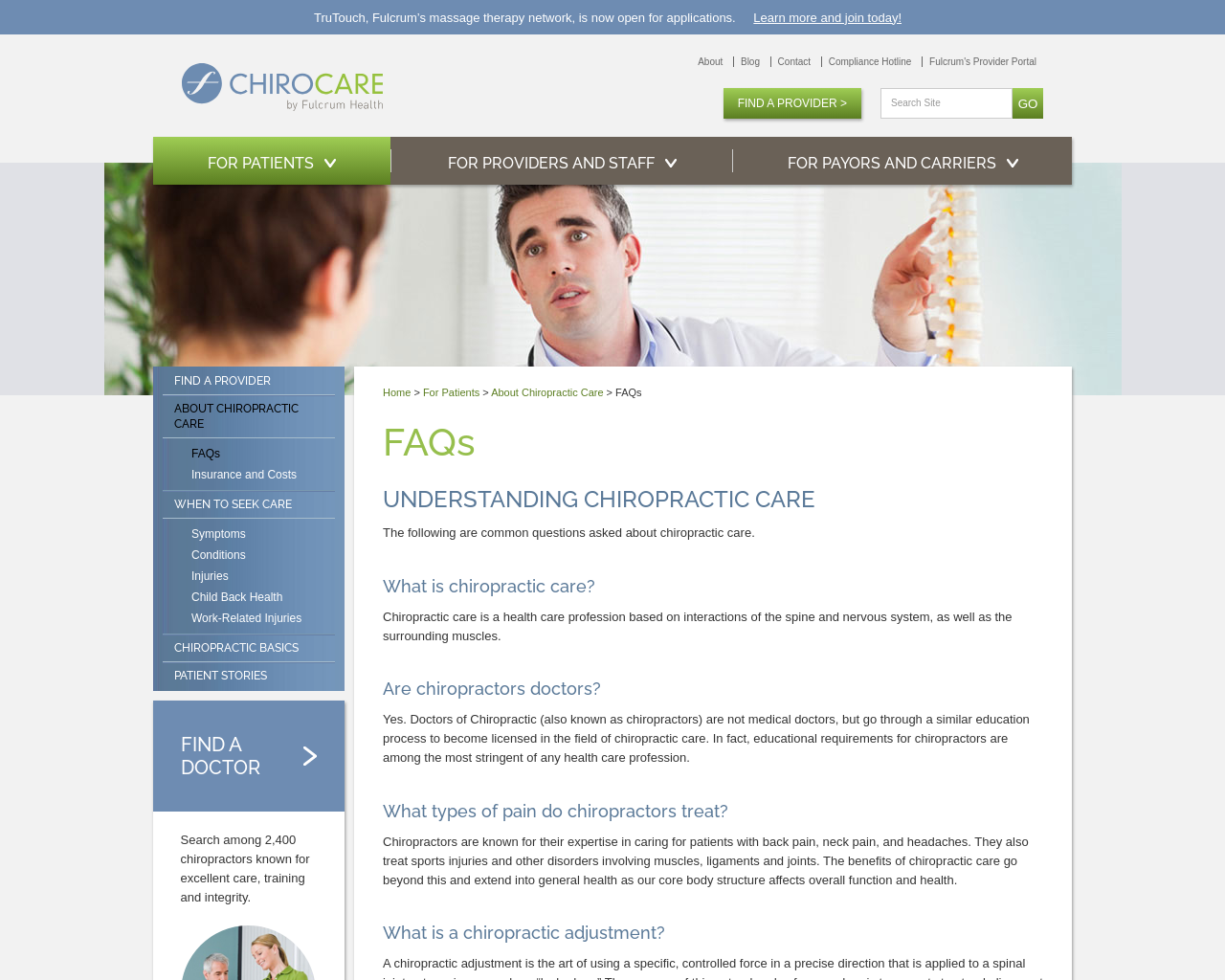Please answer the following question using a single word or phrase: 
What type of pain do chiropractors treat?

Back pain, neck pain, and headaches